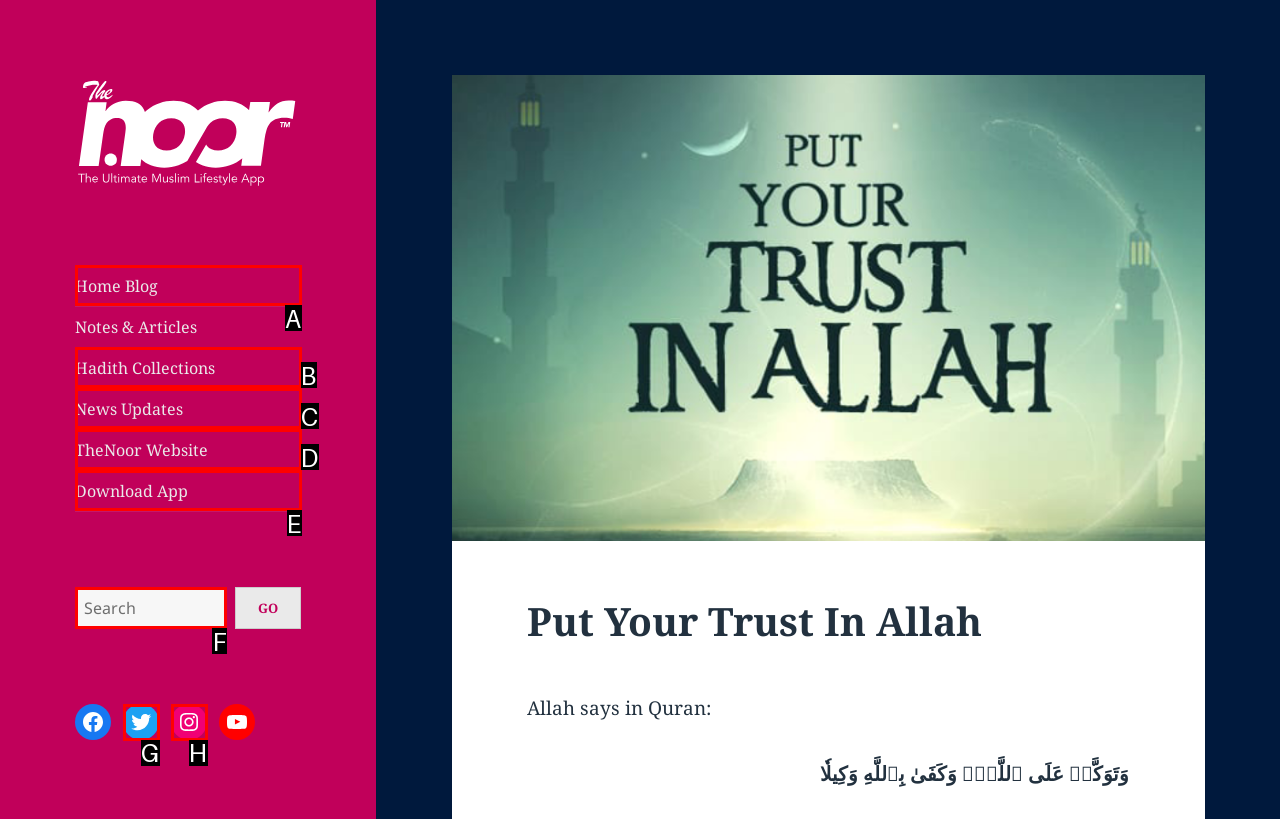Identify the correct UI element to click on to achieve the task: Search for something. Provide the letter of the appropriate element directly from the available choices.

F